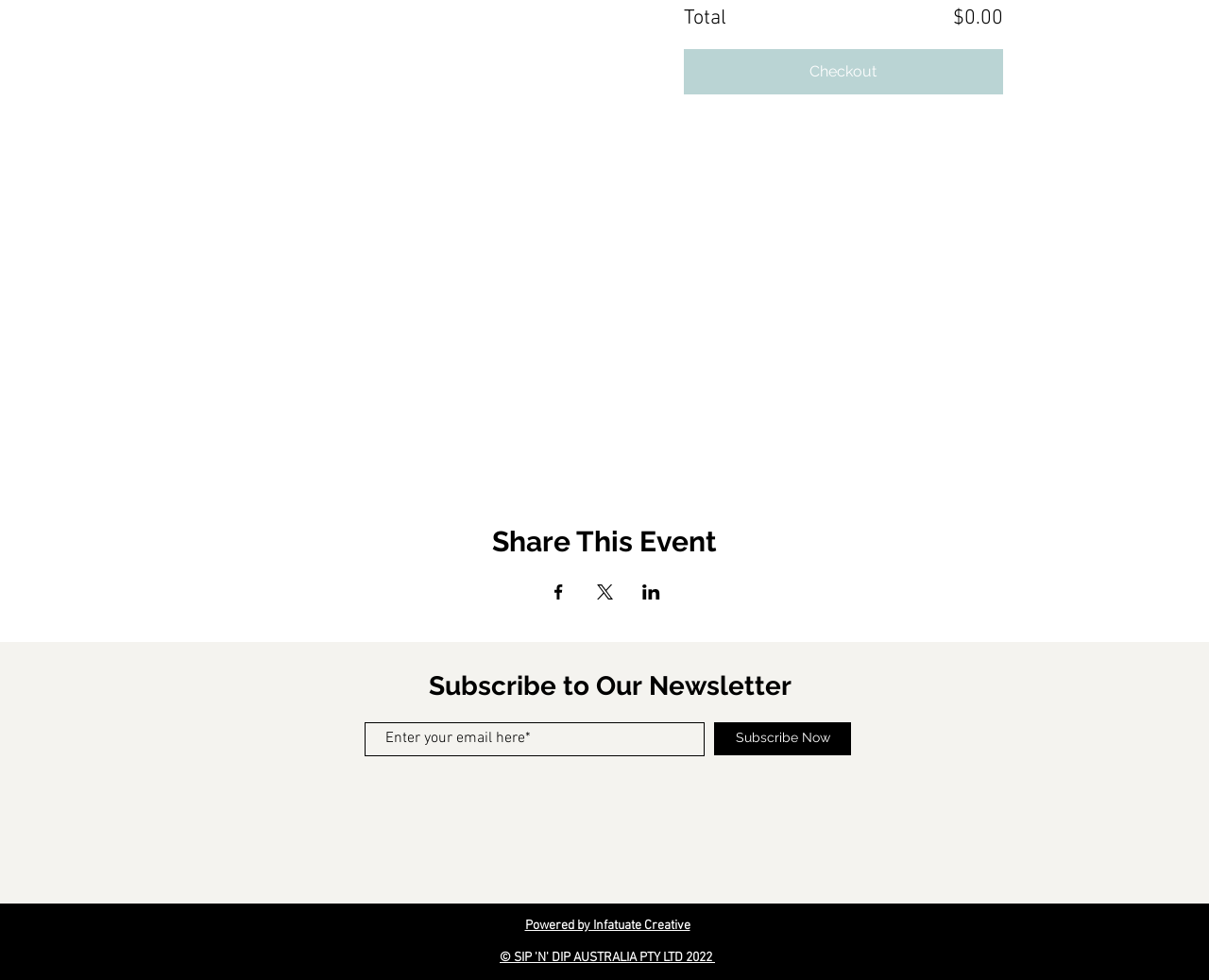Can you look at the image and give a comprehensive answer to the question:
What is the purpose of the resin class?

The webpage explains that the resin class is a functional piece, which means you will seal your art supplies with resin, and the final product will be glossy with a slight texture, indicating that the purpose of the class is to create a functional piece of art.